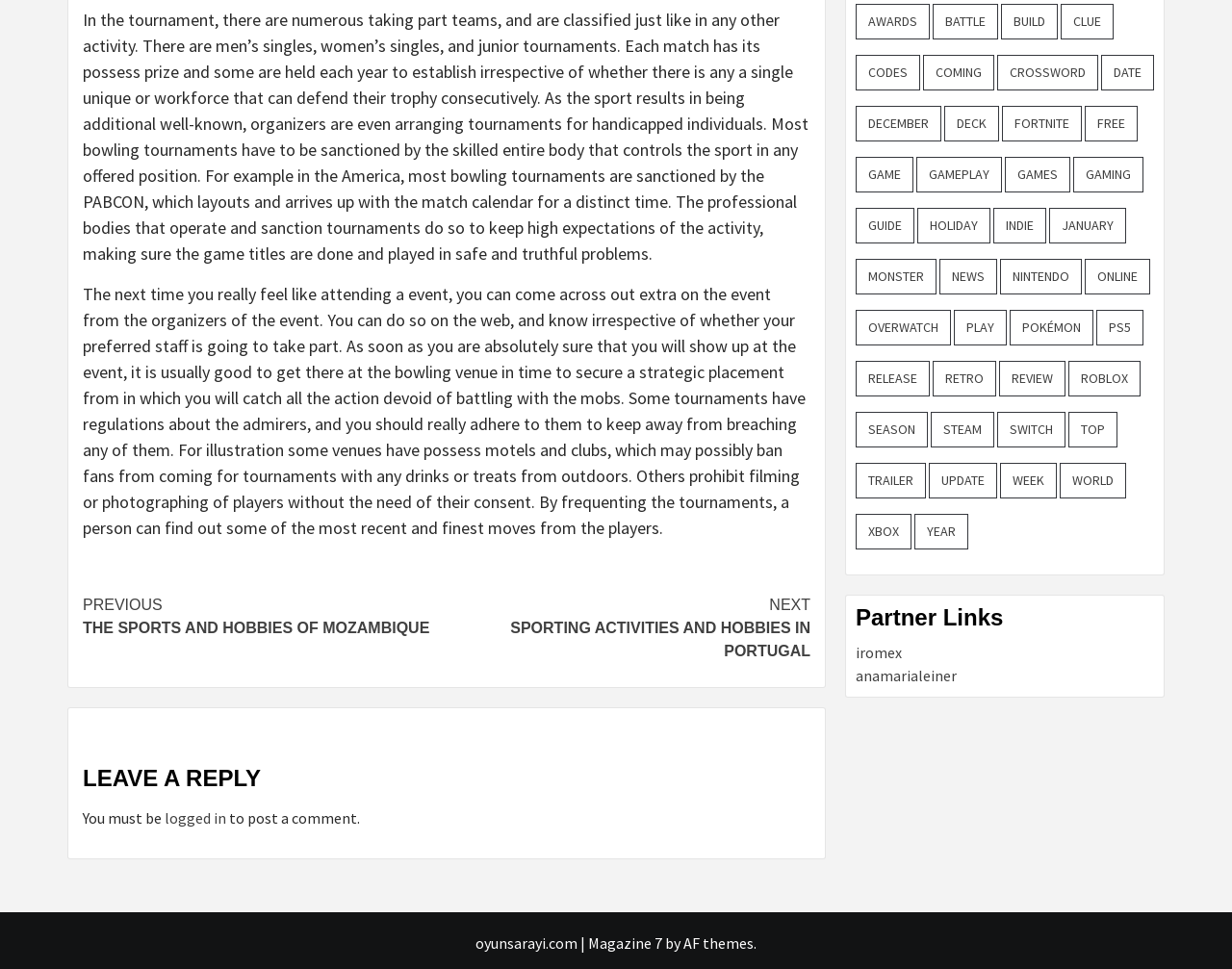Pinpoint the bounding box coordinates of the area that should be clicked to complete the following instruction: "Click on 'Continue Reading'". The coordinates must be given as four float numbers between 0 and 1, i.e., [left, top, right, bottom].

[0.067, 0.603, 0.658, 0.695]